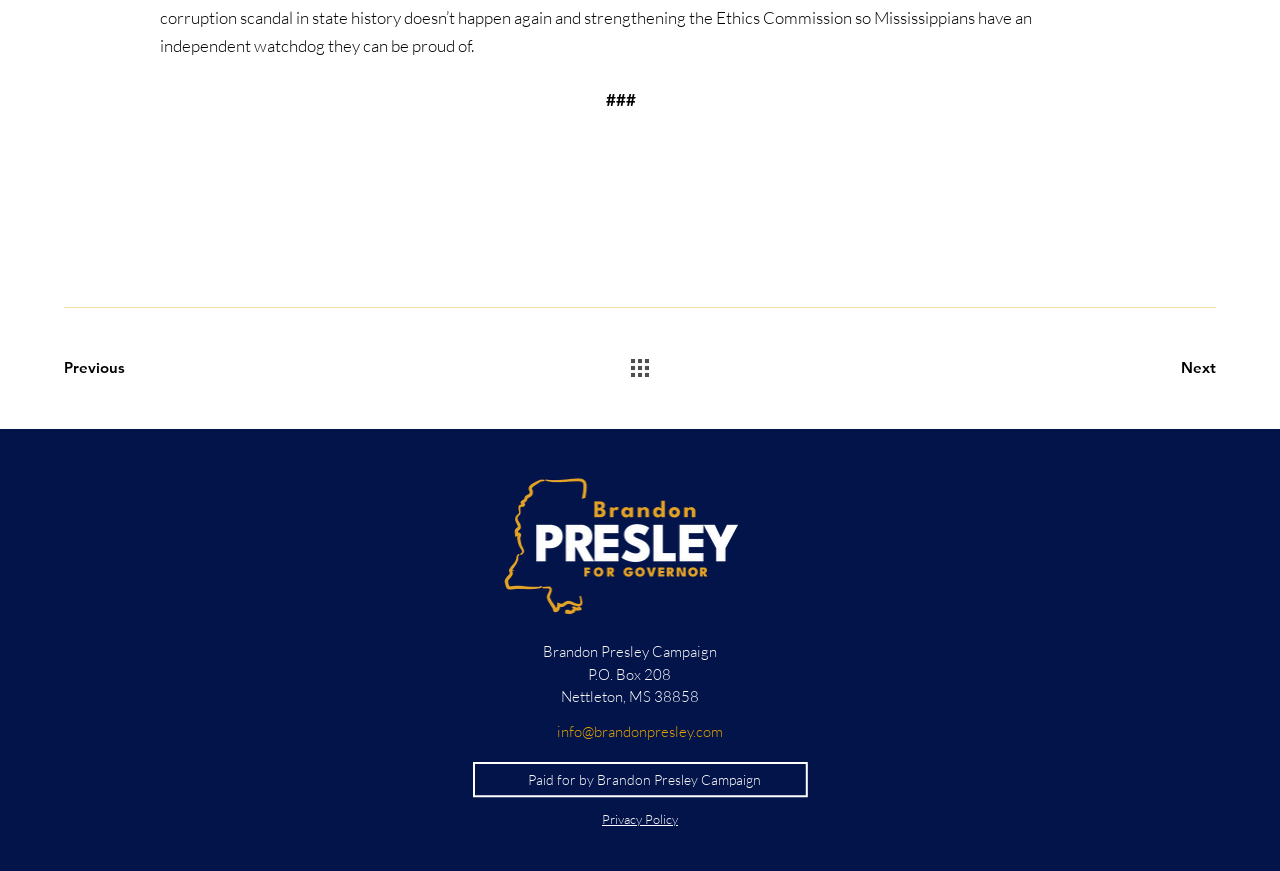Using the given element description, provide the bounding box coordinates (top-left x, top-left y, bottom-right x, bottom-right y) for the corresponding UI element in the screenshot: Next

[0.839, 0.396, 0.95, 0.448]